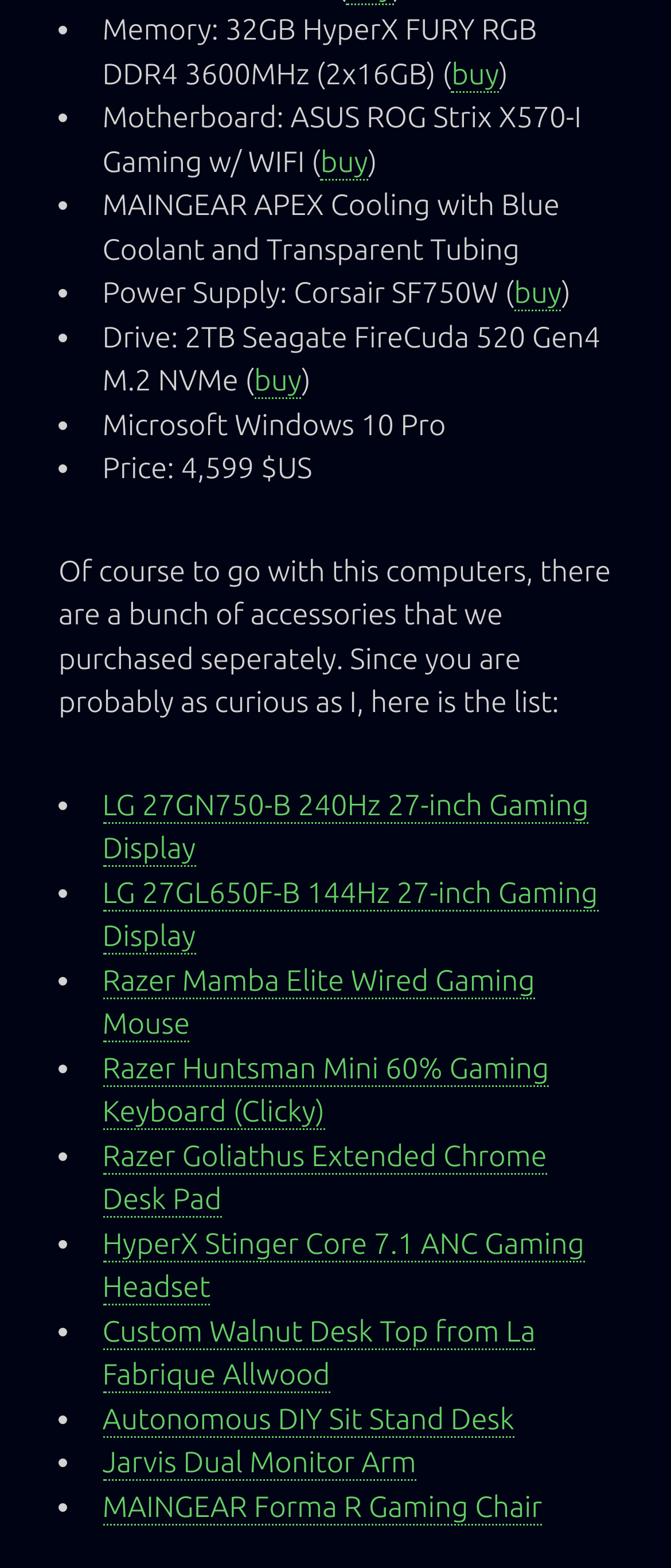Provide a thorough and detailed response to the question by examining the image: 
How many links are there in the webpage?

The webpage contains 13 links, including 'buy' links for each component and links for accessories such as monitors, mouse, keyboard, and chair.